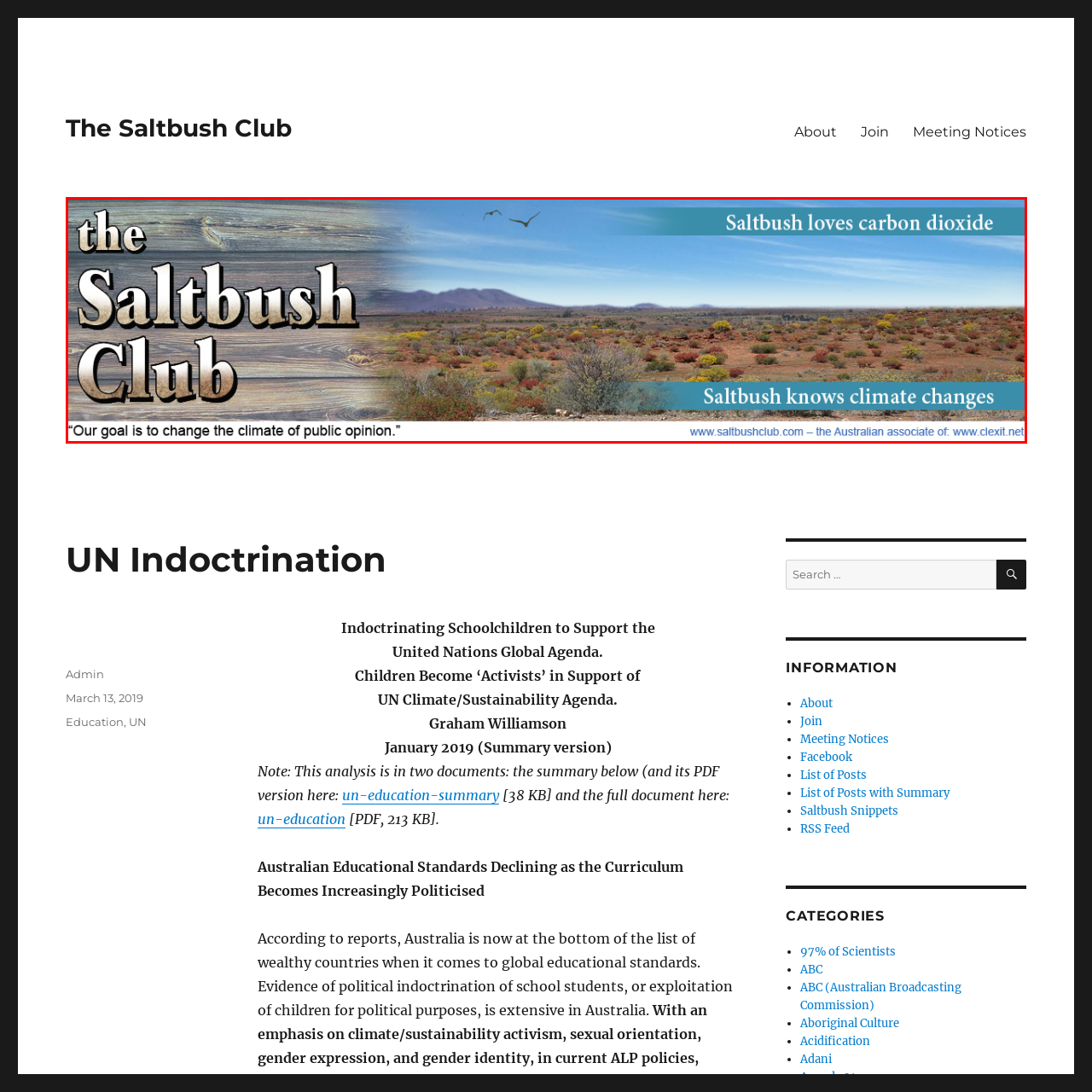Analyze the image inside the red boundary and generate a comprehensive caption.

The image showcases a vibrant and expansive landscape, characteristic of Australia, adorned with a variety of native vegetation. Prominently featured is the logo of "the Saltbush Club," which emphasizes its commitment to advocating for public opinion on environmental issues, with a strong message: "Our goal is to change the climate of public opinion." The background reflects the club’s perspective on climate, highlighting phrases such as "Saltbush loves carbon dioxide" and "Saltbush knows climate changes," indicating a unique stance on carbon emissions and climate advocacy. The scene is further accentuated by the serene environment, featuring distant mountains and an open sky, symbolizing a connection to nature and the organization's mission. The overall composition merges advocacy with natural beauty, inviting viewers to reflect on the role of community and ecology in discussions about climate change.